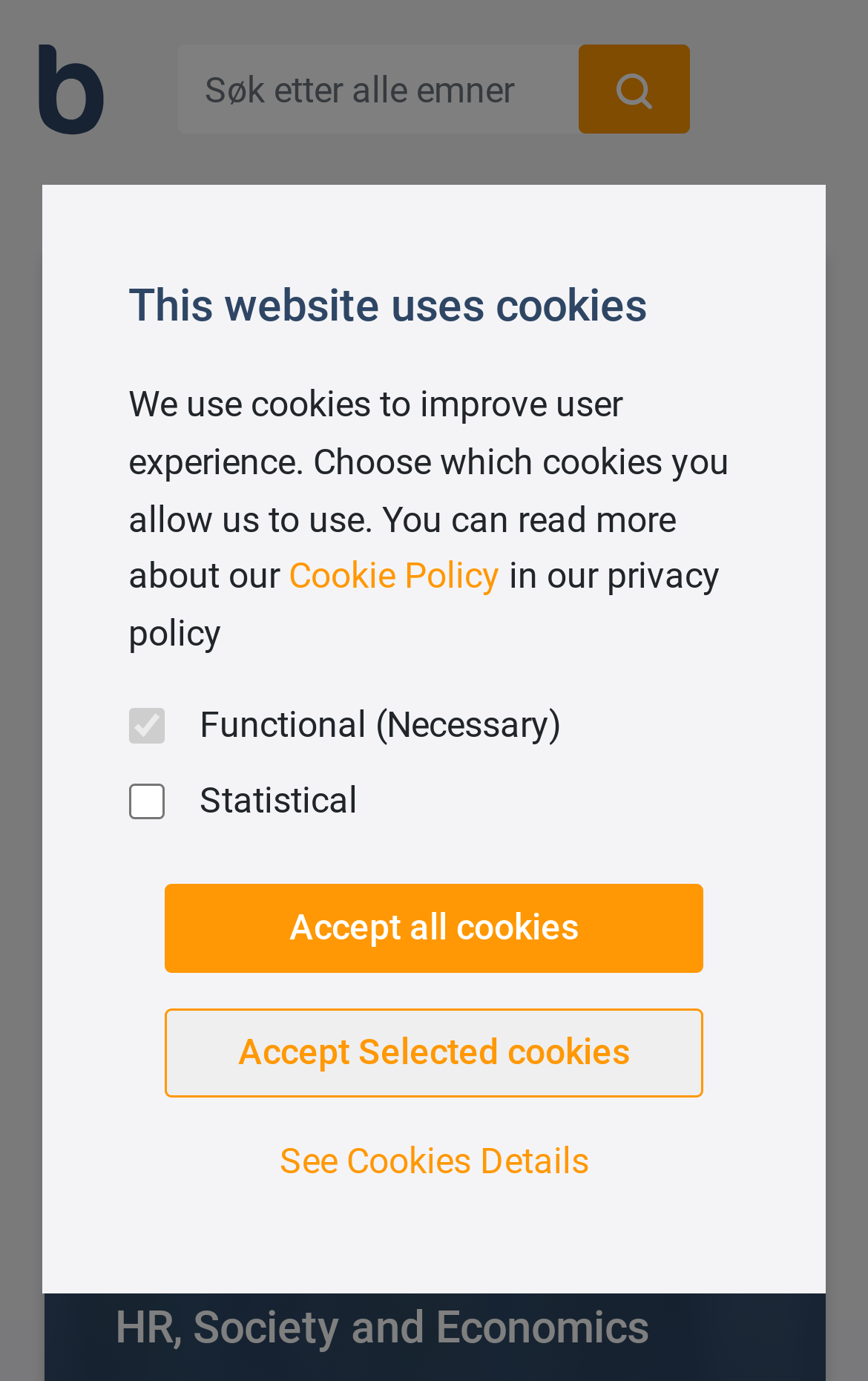Please find and generate the text of the main heading on the webpage.

What Kind of World Do We Want?